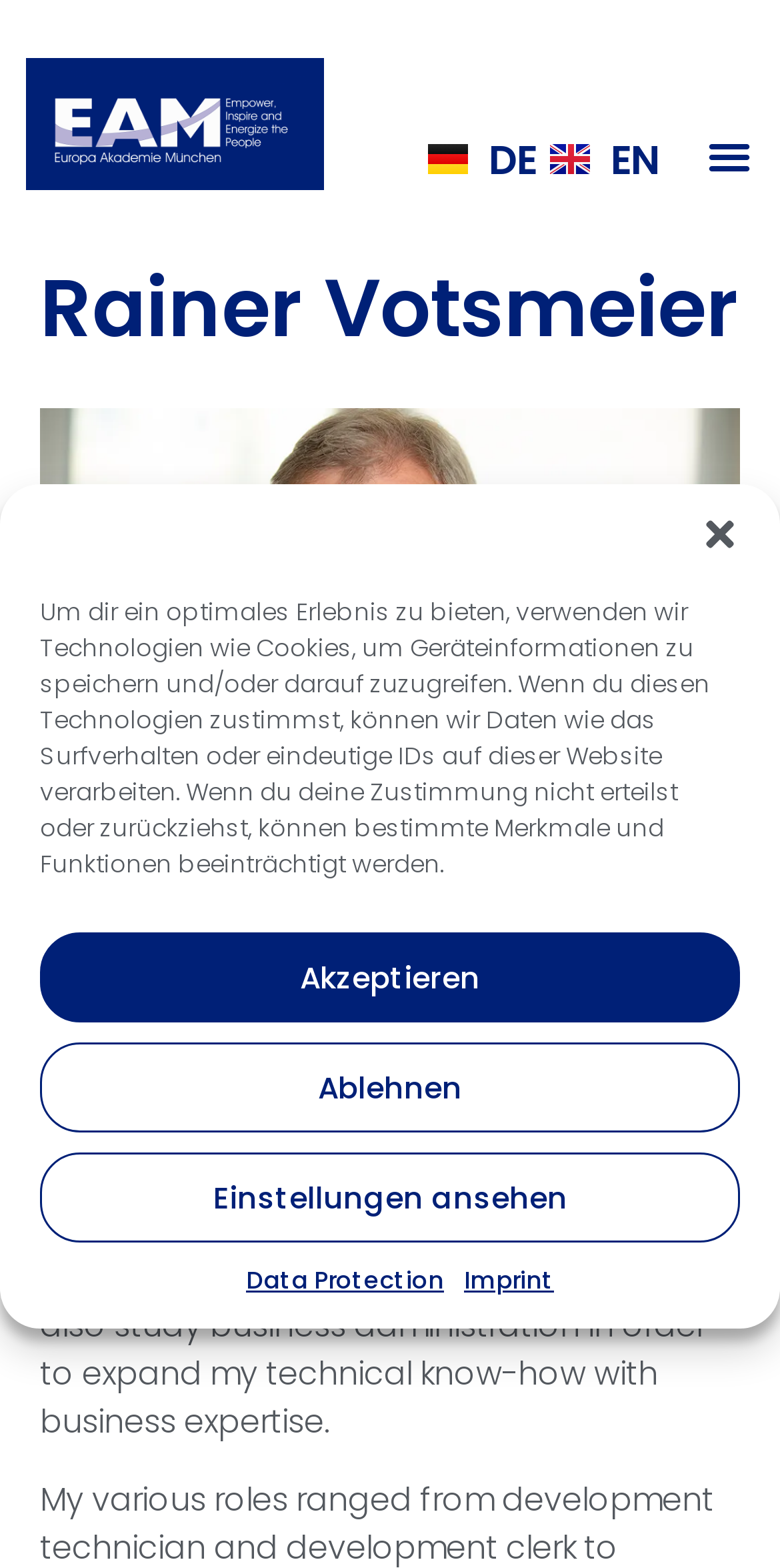Based on the provided description, "DE", find the bounding box of the corresponding UI element in the screenshot.

[0.549, 0.081, 0.688, 0.121]